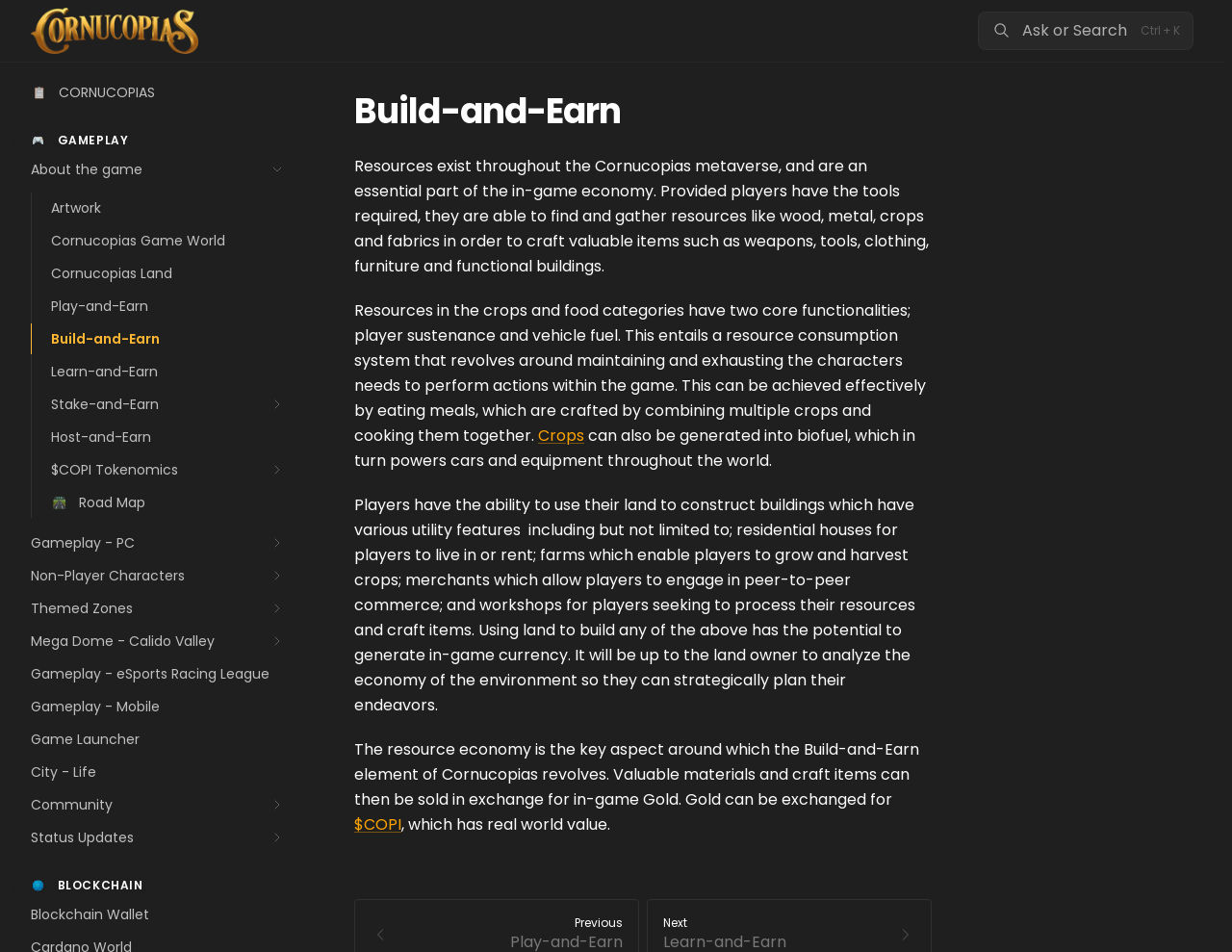Look at the image and write a detailed answer to the question: 
What is the main theme of this webpage?

Based on the webpage content, it appears to be focused on a game called Cornucopias, which involves gameplay and earning mechanisms. The webpage provides information on various aspects of the game, including resources, crafting, and building.